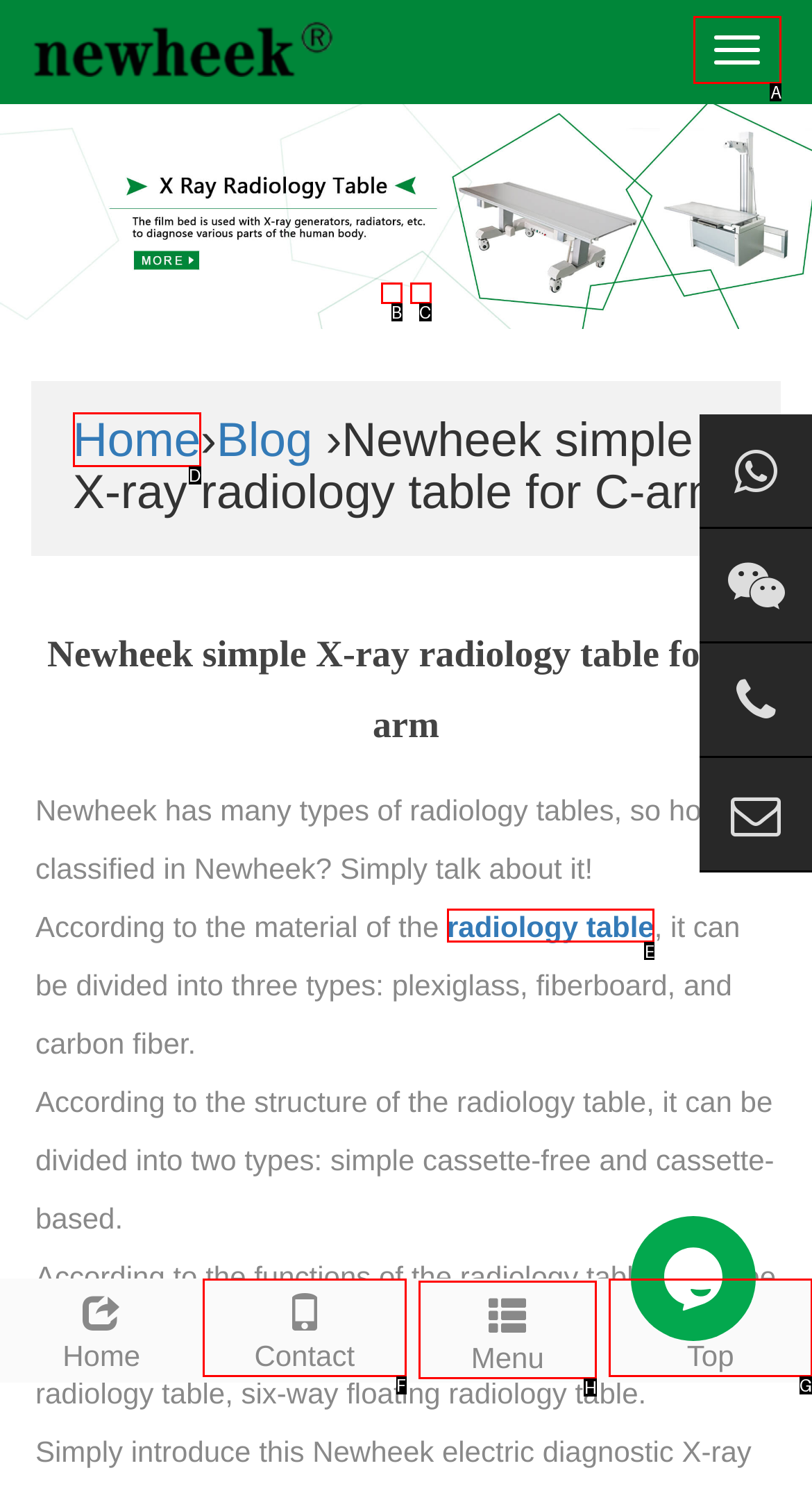Select the HTML element that needs to be clicked to carry out the task: Toggle navigation
Provide the letter of the correct option.

A